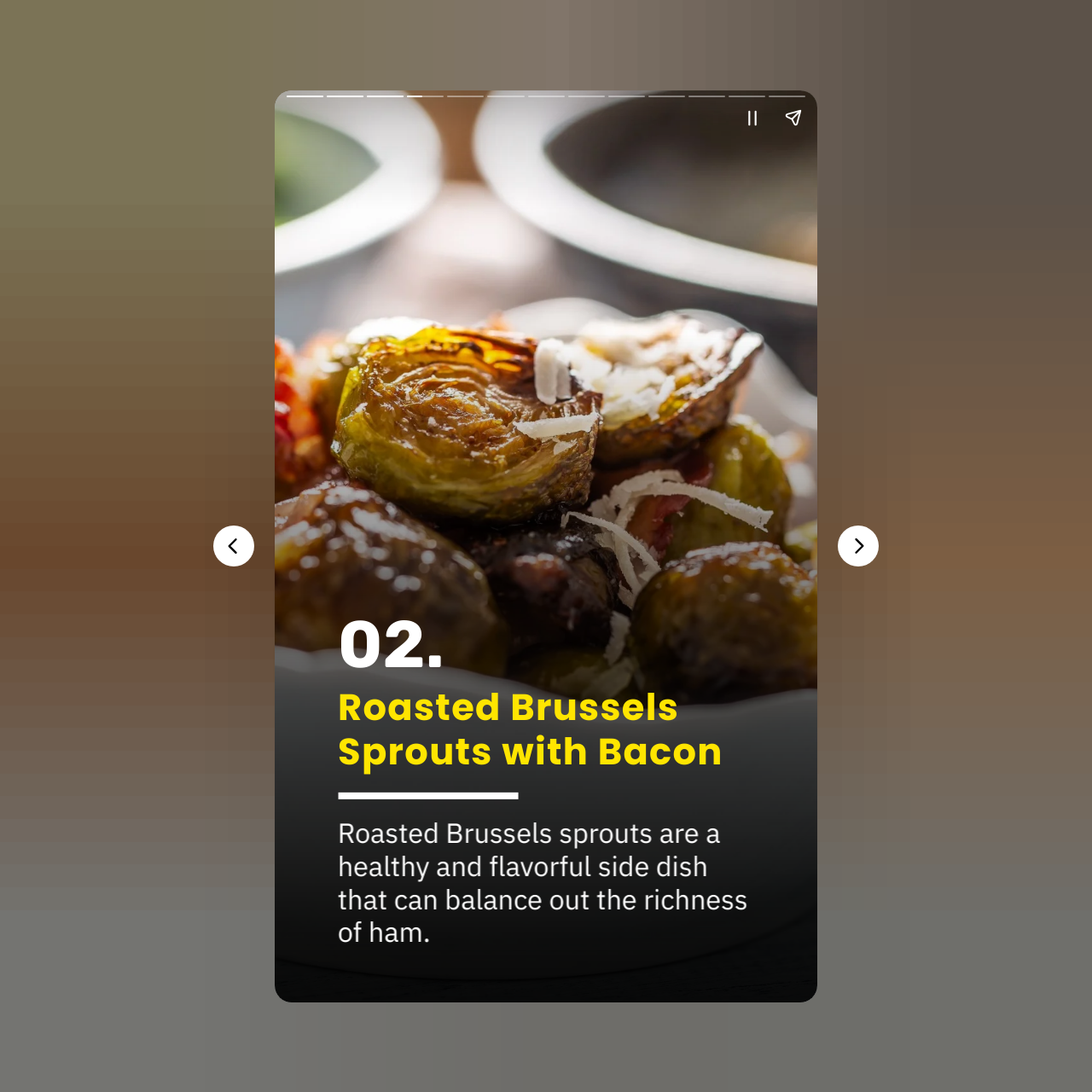Describe every aspect of the webpage comprehensively.

This webpage is about ham dinner and suggests 10 easy and tasty side dishes to complement the meal. At the top of the page, there is a large image with the title "Easy and Tasty Side Dishes for Ham Dinner" that takes up most of the width. Below the image, there is a heading labeled "02." which is positioned near the left edge of the page.

On the left side of the page, there are two buttons, "Previous page" and "Next page", which are stacked vertically. These buttons are positioned roughly in the middle of the page's height.

On the right side of the page, there are two more buttons, "Pause story" and "Share story", which are also stacked vertically. These buttons are positioned near the top of the page, slightly below the image.

In the middle of the page, there is a section with complementary content that spans about half of the page's width. This section is divided into two parts, with the top part taking up about a third of the section's height.

Overall, the page has a simple layout with a prominent image and several buttons and sections that provide additional functionality and content.